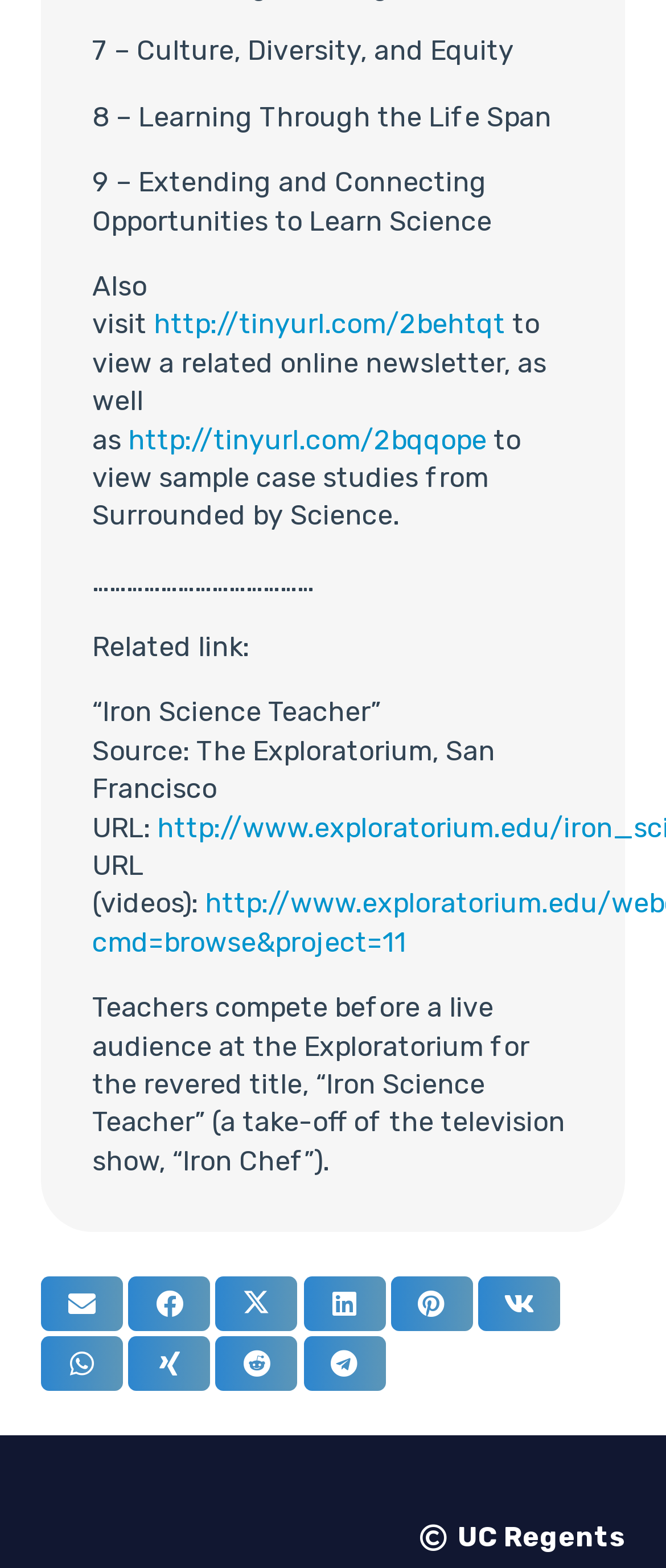Please provide the bounding box coordinates in the format (top-left x, top-left y, bottom-right x, bottom-right y). Remember, all values are floating point numbers between 0 and 1. What is the bounding box coordinate of the region described as: aria-label="Tweet this" title="Tweet this"

[0.324, 0.814, 0.447, 0.849]